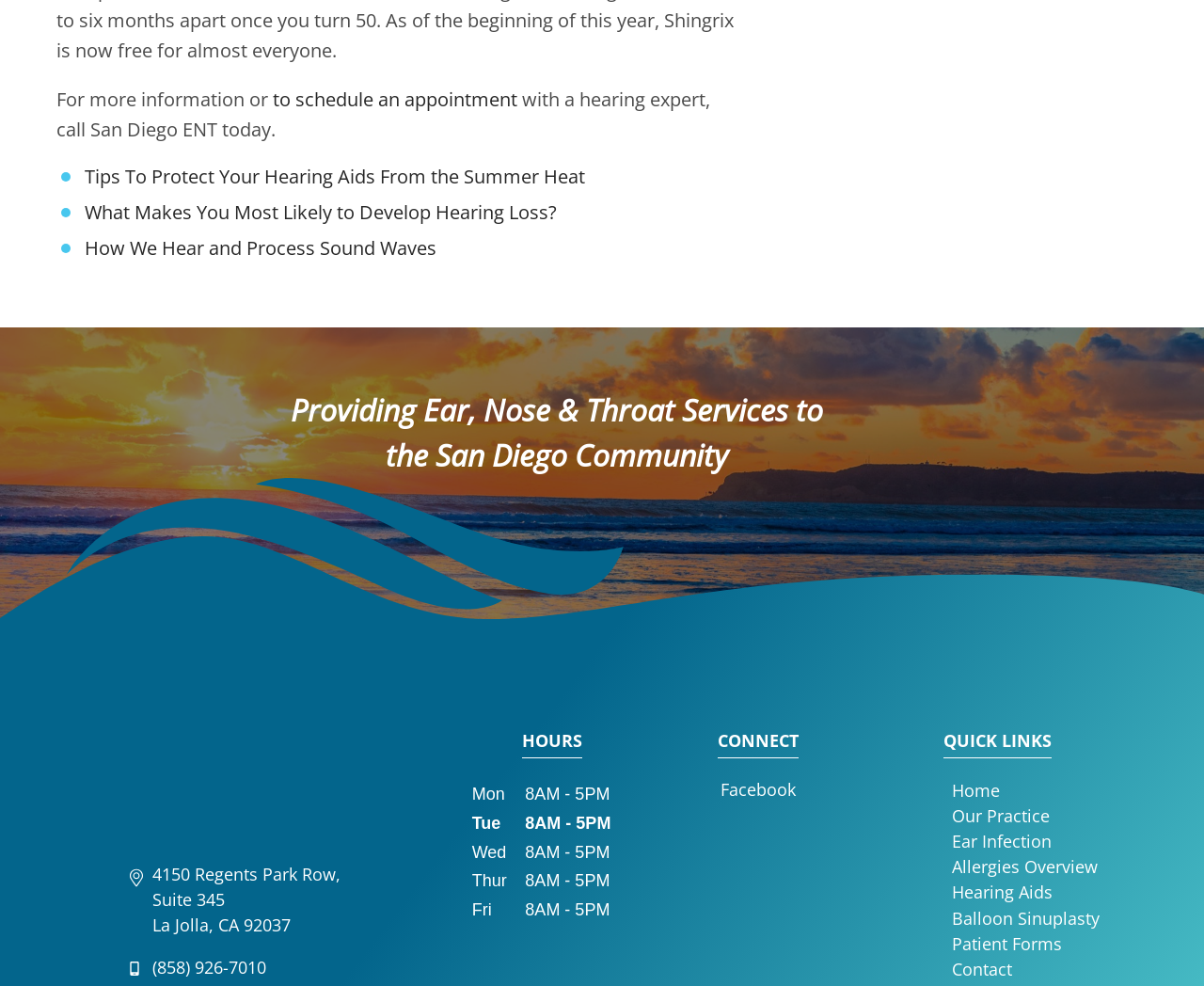Provide the bounding box coordinates for the UI element that is described as: "Open Payments Database Notice".

[0.396, 0.963, 0.568, 0.981]